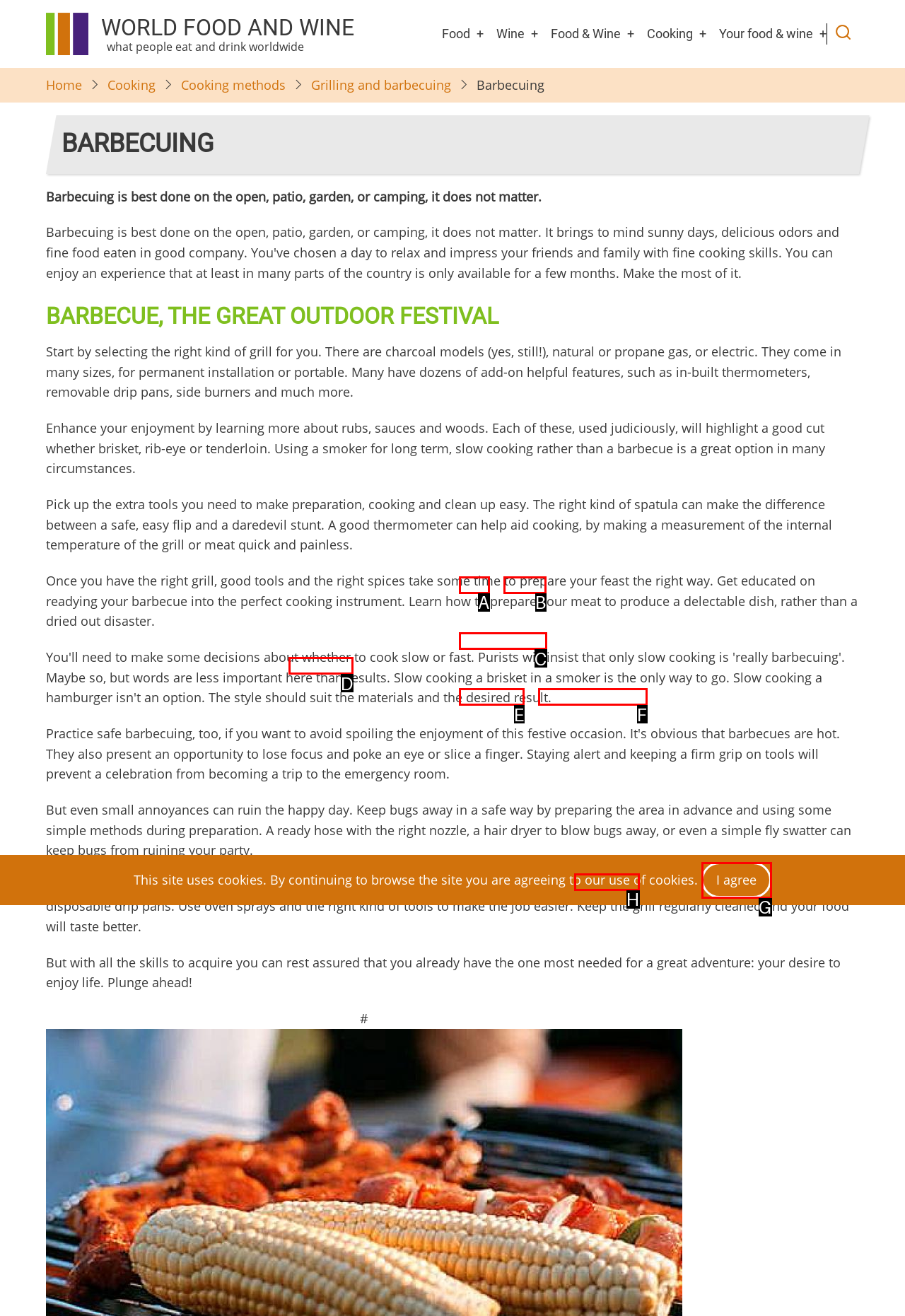From the available choices, determine which HTML element fits this description: Wine Respond with the correct letter.

A